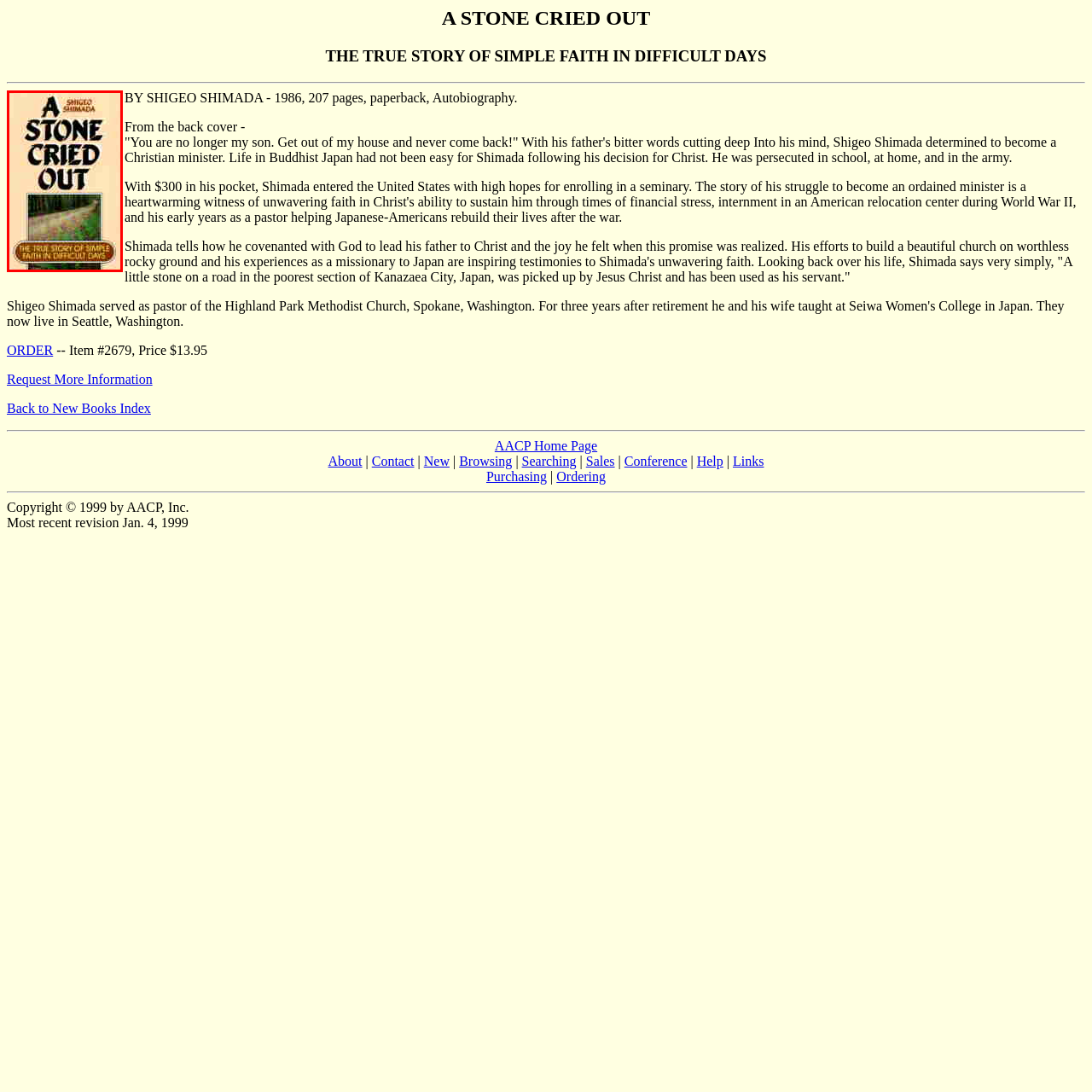What is the background color of the book cover?
Inspect the image inside the red bounding box and provide a detailed answer drawing from the visual content.

The background of the book cover is a warm beige color, which provides a calm and serene atmosphere, fitting for a book that explores themes of faith and perseverance.